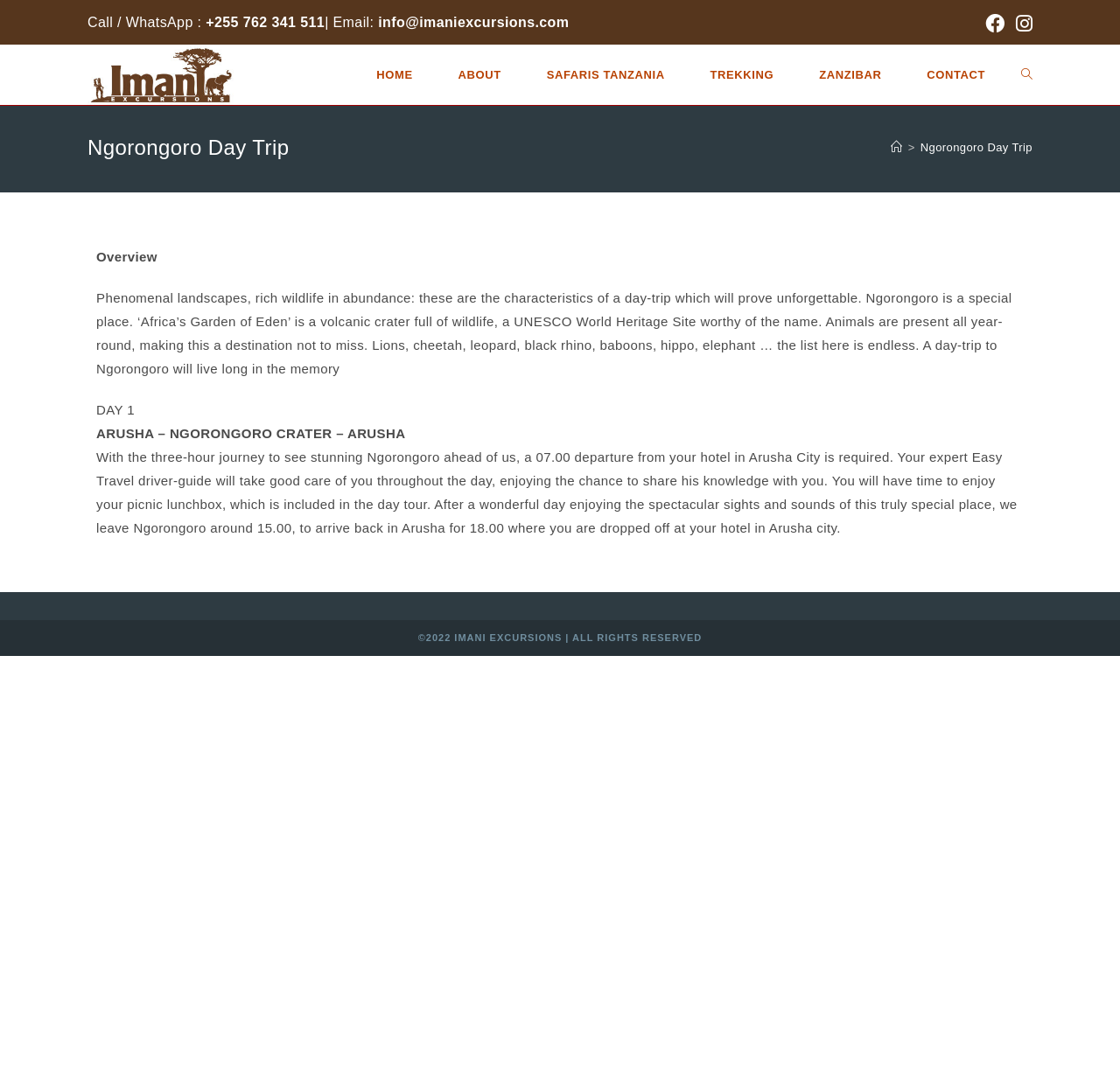Please identify the bounding box coordinates of the element I should click to complete this instruction: 'Visit the Facebook page of Imani Excursions'. The coordinates should be given as four float numbers between 0 and 1, like this: [left, top, right, bottom].

[0.875, 0.013, 0.902, 0.03]